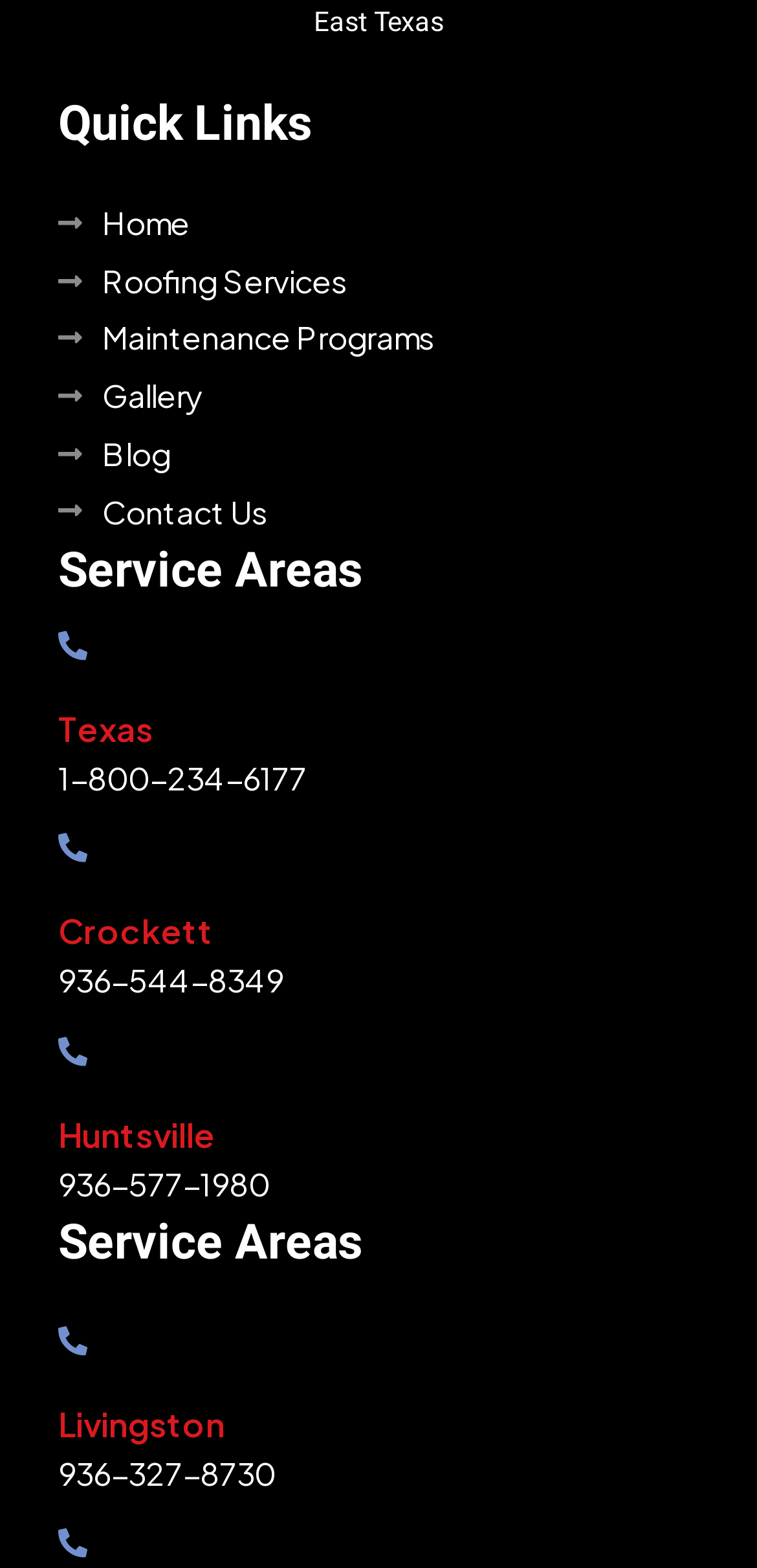Please provide a detailed answer to the question below by examining the image:
How many service areas are listed?

I counted the number of service areas listed, which are Texas, Crockett, Huntsville, and Livingston, totaling 4 service areas.